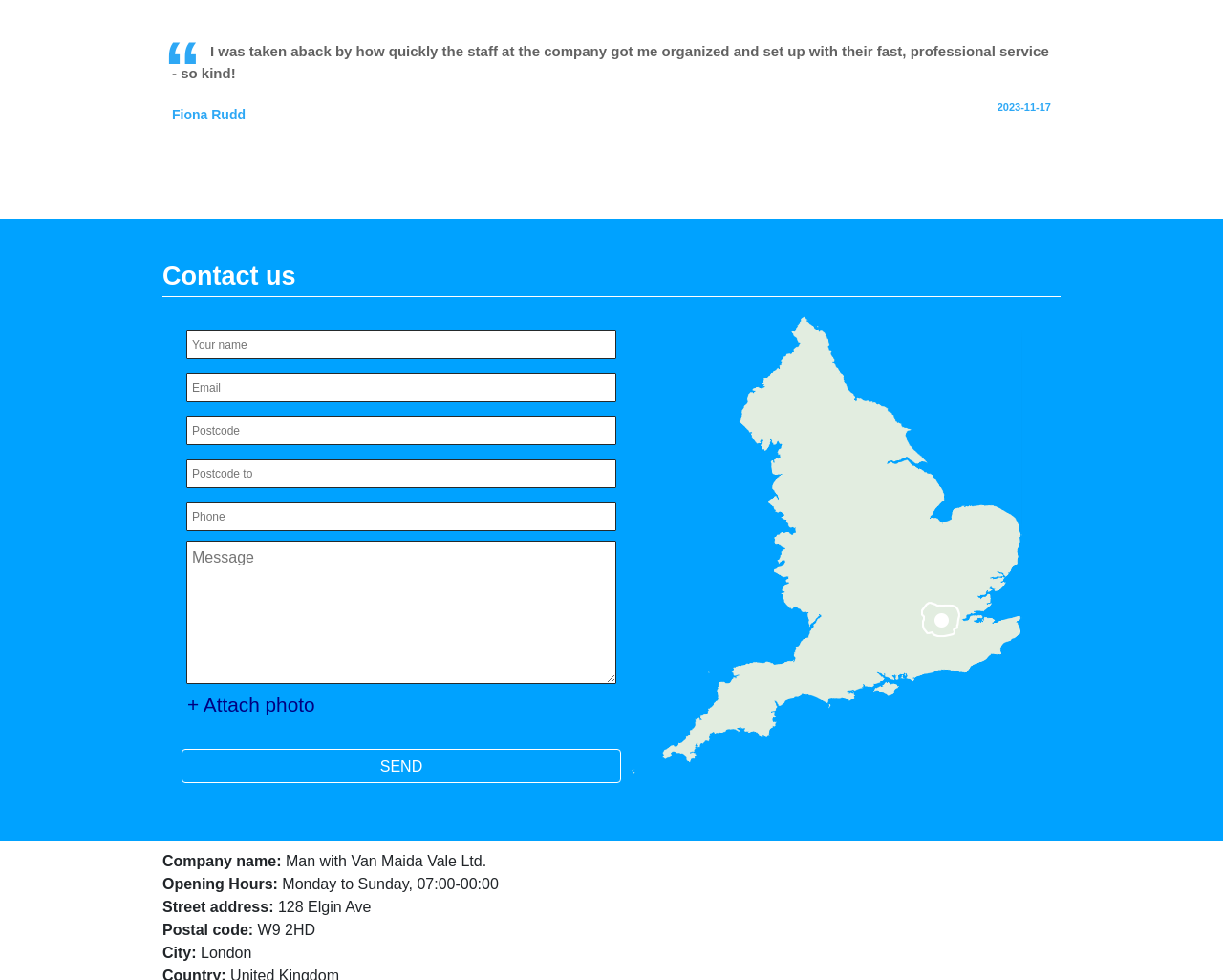Use a single word or phrase to answer this question: 
What are the opening hours?

Monday to Sunday, 07:00-00:00